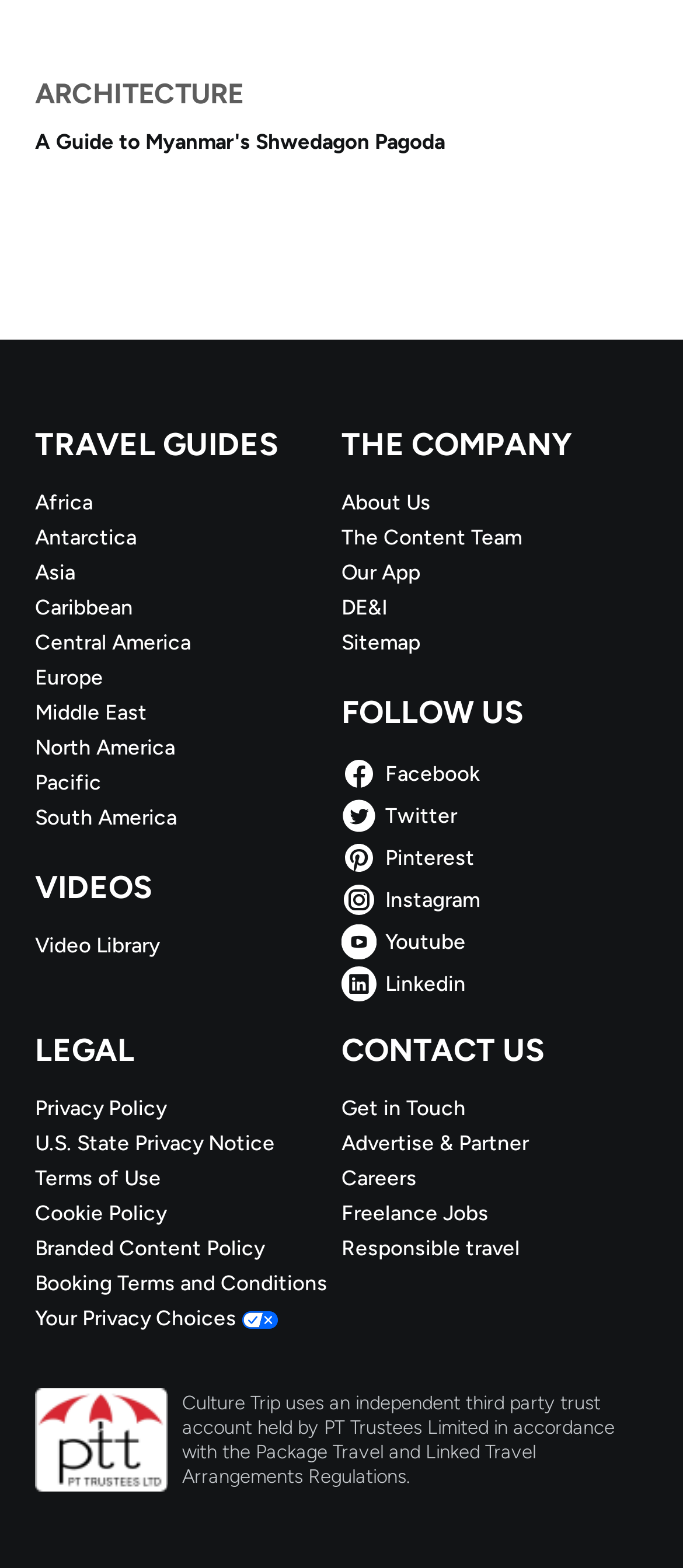Please provide a brief answer to the following inquiry using a single word or phrase:
What is the main topic of the webpage?

Travel guides